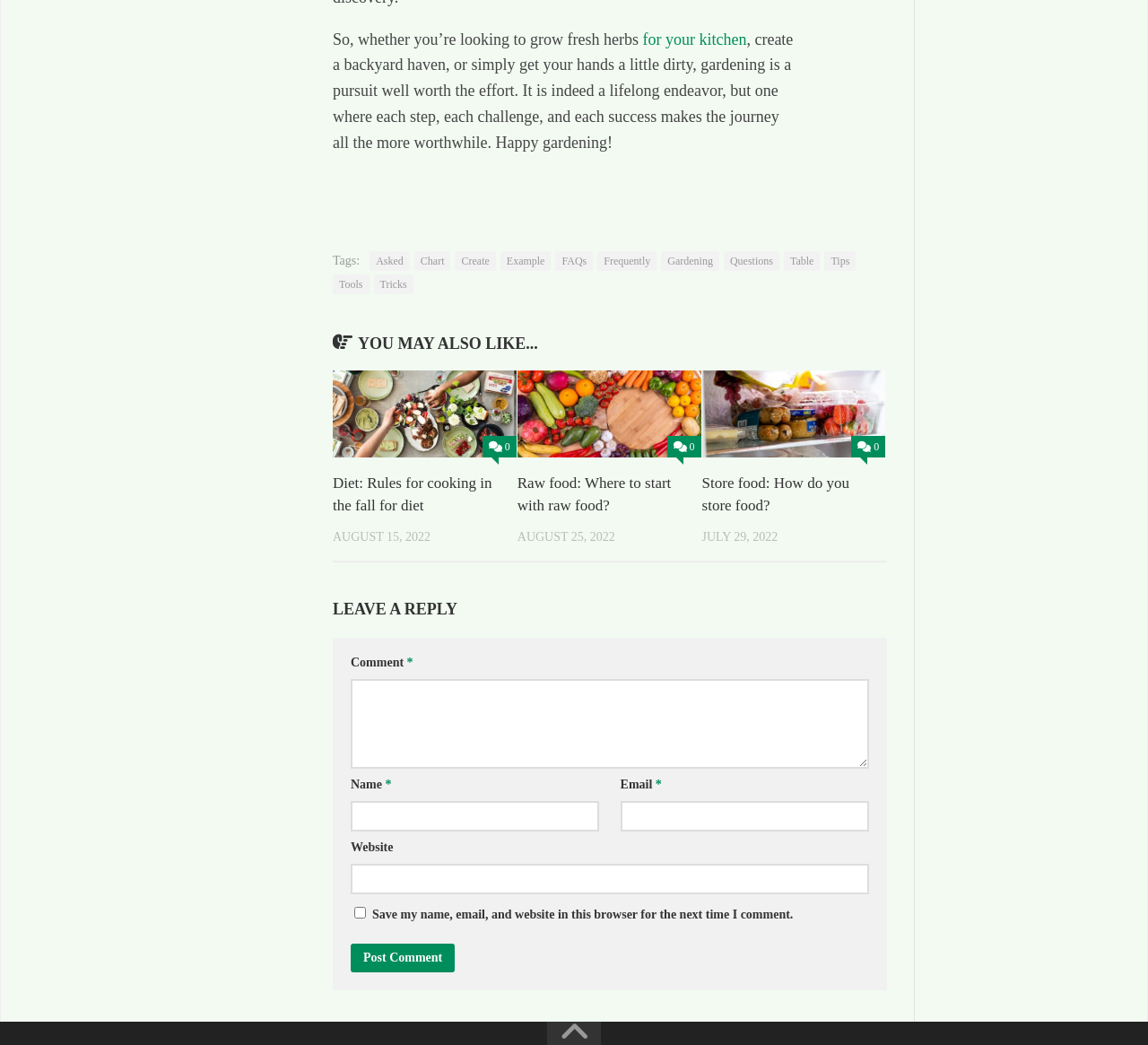Can you find the bounding box coordinates for the element that needs to be clicked to execute this instruction: "Leave a reply"? The coordinates should be given as four float numbers between 0 and 1, i.e., [left, top, right, bottom].

[0.29, 0.572, 0.773, 0.593]